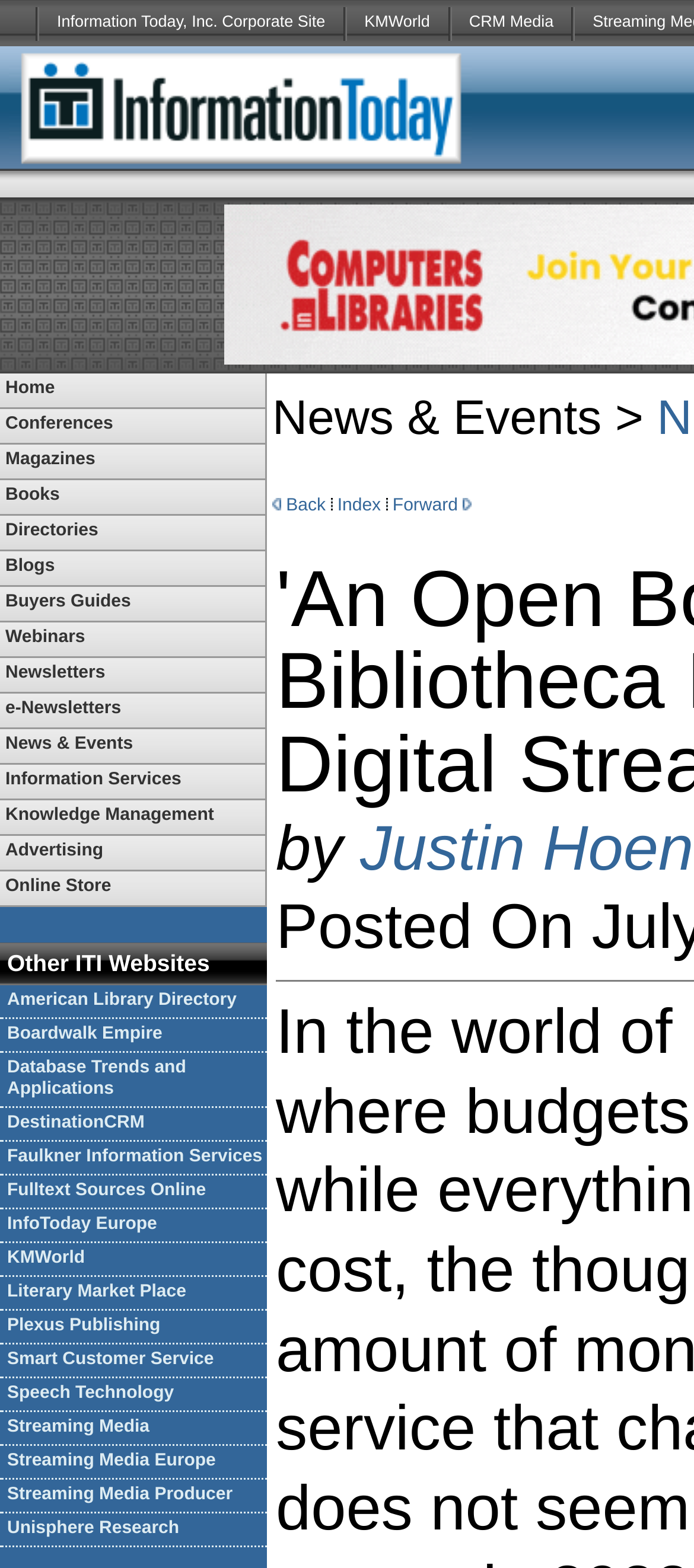Determine the bounding box for the UI element as described: "Database Trends and Applications". The coordinates should be represented as four float numbers between 0 and 1, formatted as [left, top, right, bottom].

[0.0, 0.671, 0.385, 0.707]